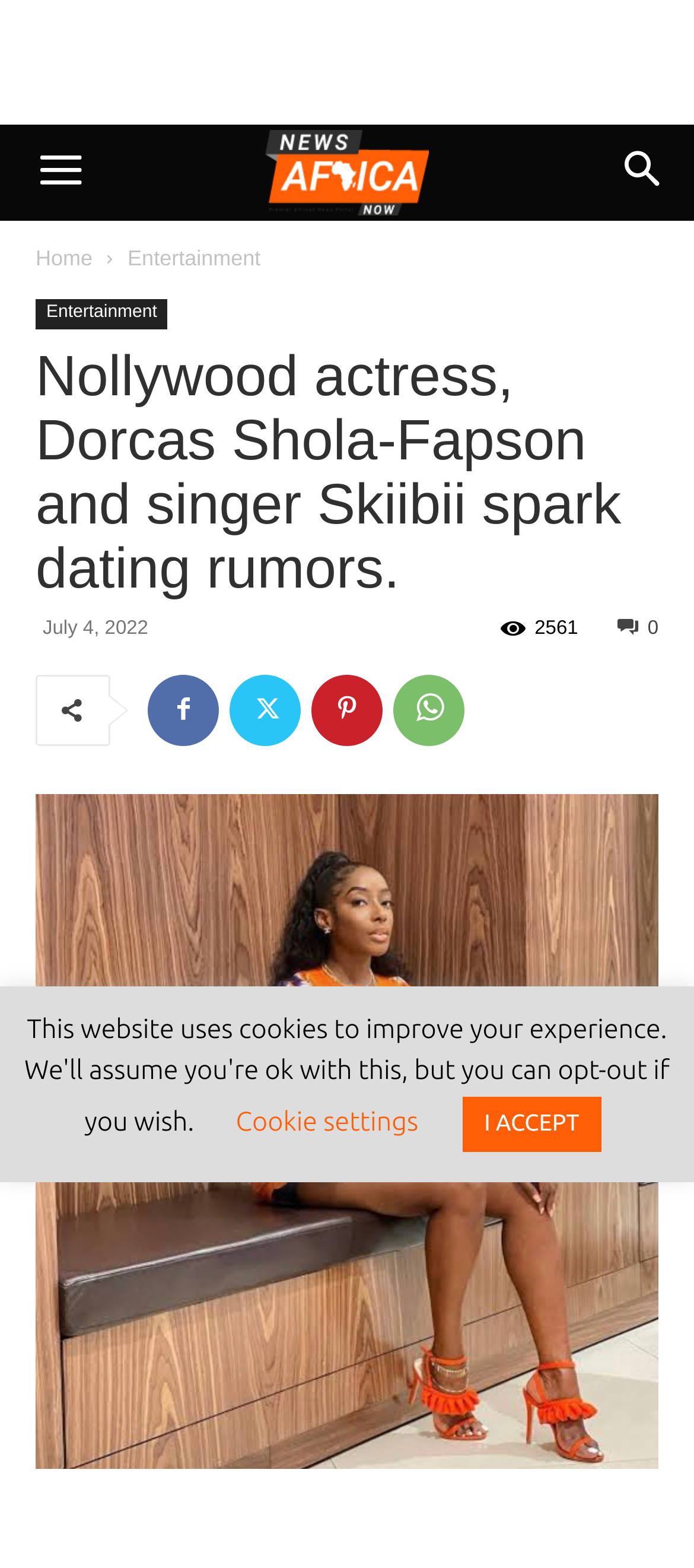Specify the bounding box coordinates of the area to click in order to follow the given instruction: "View the image."

[0.051, 0.506, 0.949, 0.937]